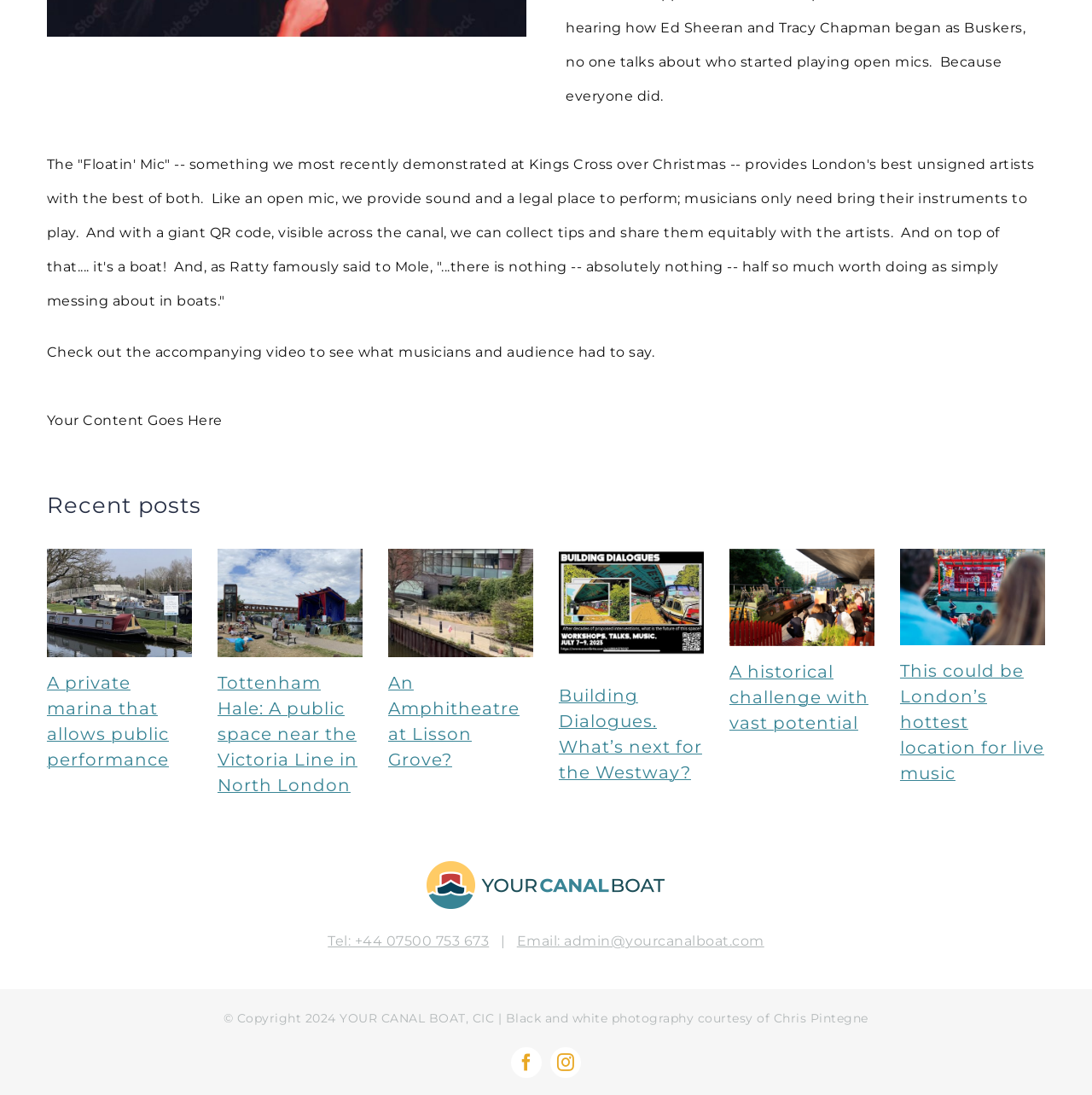Give a one-word or phrase response to the following question: What is the copyright year?

2024